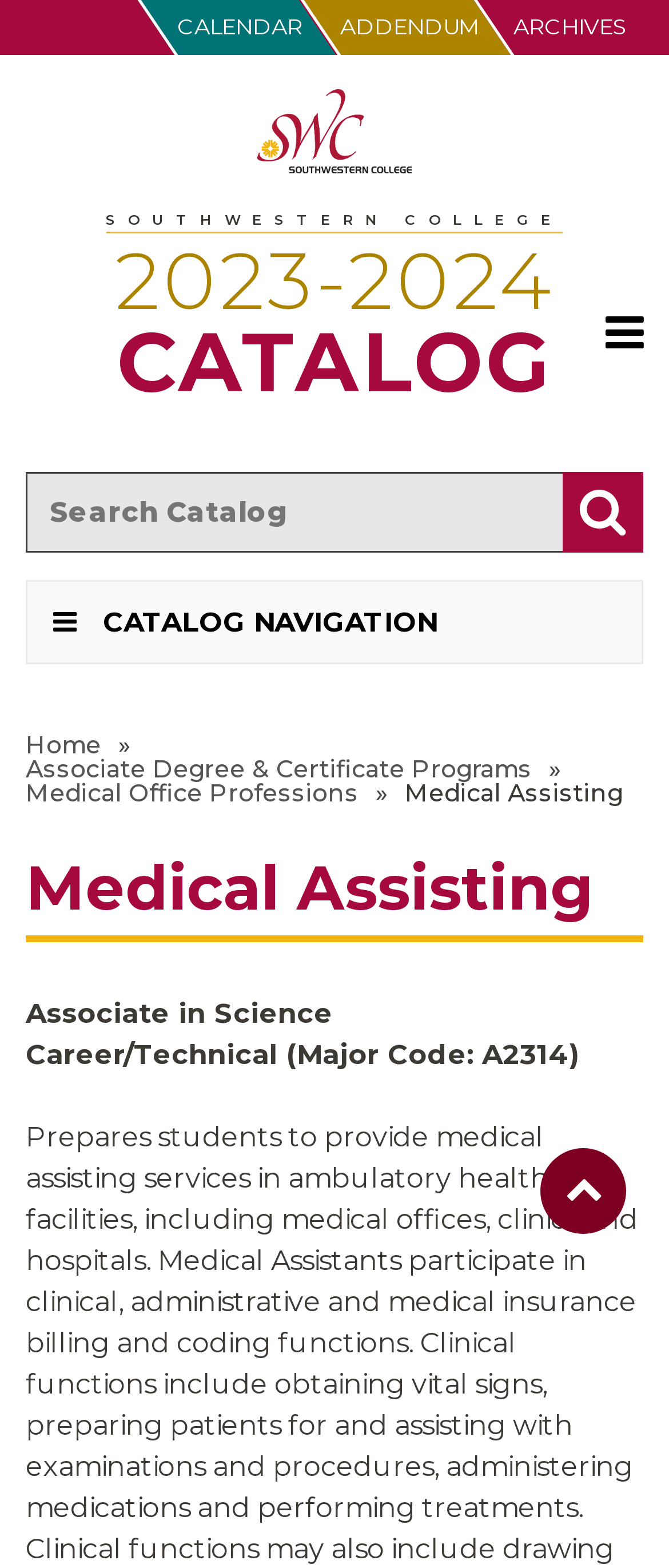Your task is to extract the text of the main heading from the webpage.

SOUTHWESTERN COLLEGE
2023-2024
CATALOG